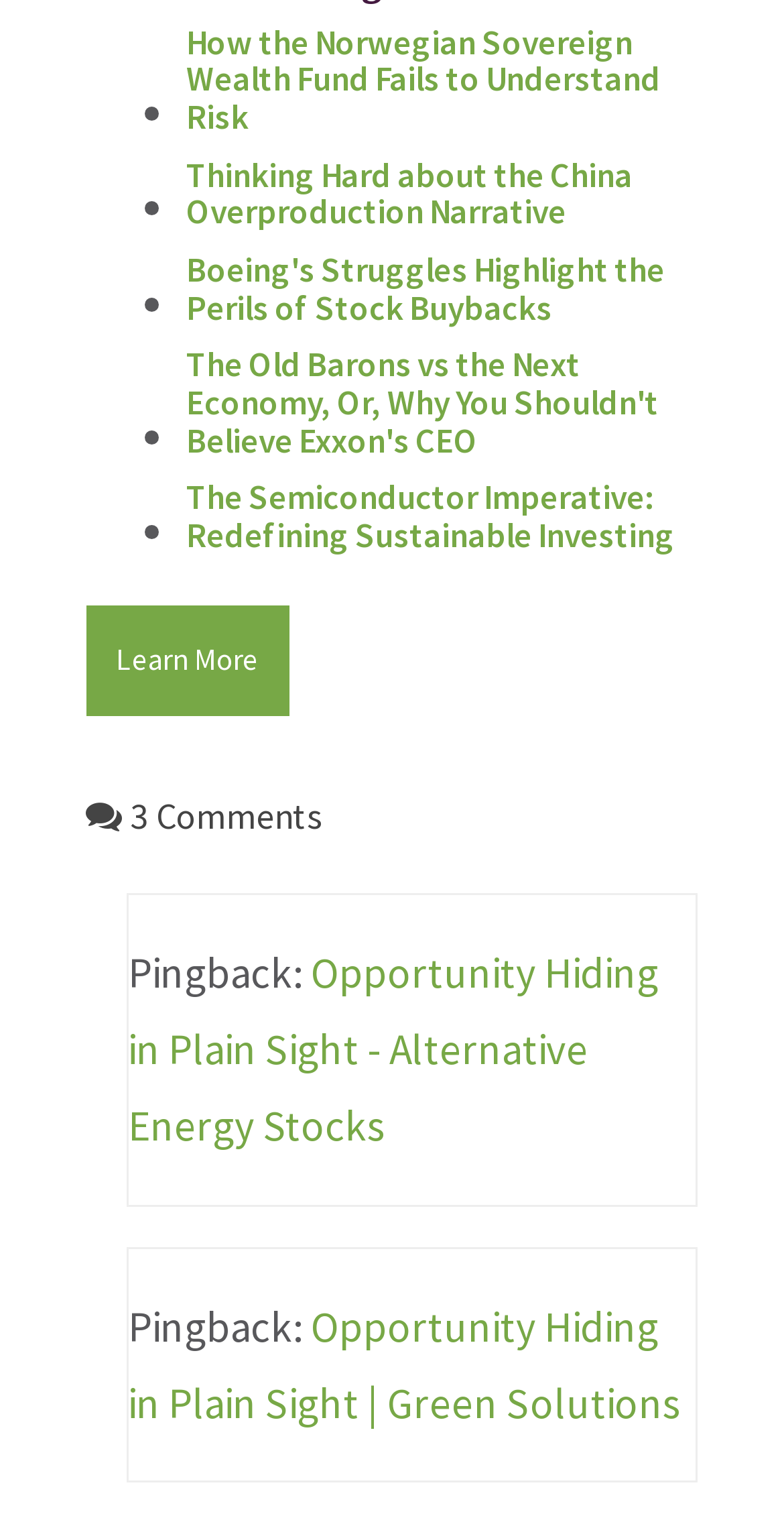Pinpoint the bounding box coordinates of the element you need to click to execute the following instruction: "Read the article about the Norwegian Sovereign Wealth Fund". The bounding box should be represented by four float numbers between 0 and 1, in the format [left, top, right, bottom].

[0.238, 0.013, 0.843, 0.091]